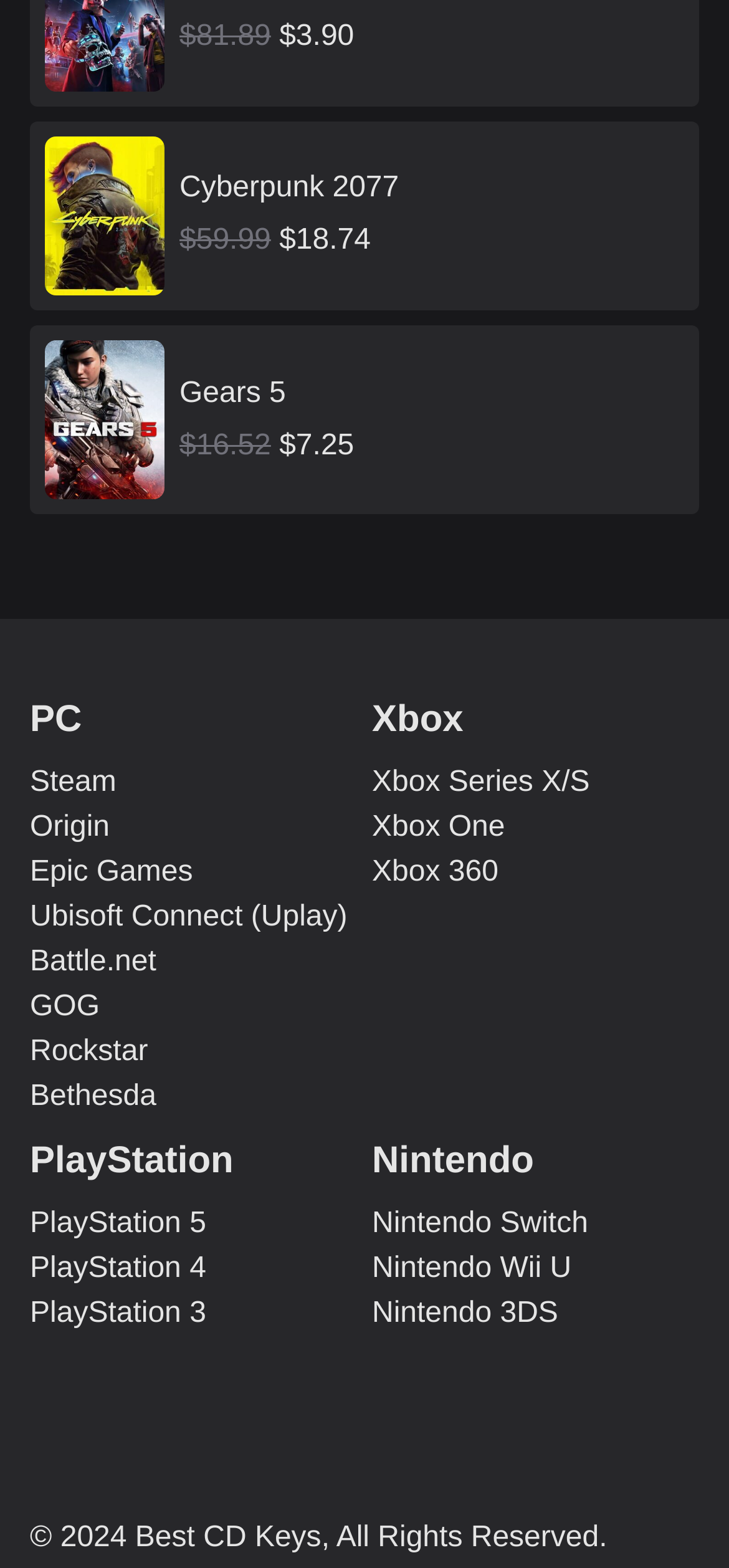What is the copyright year? Analyze the screenshot and reply with just one word or a short phrase.

2024